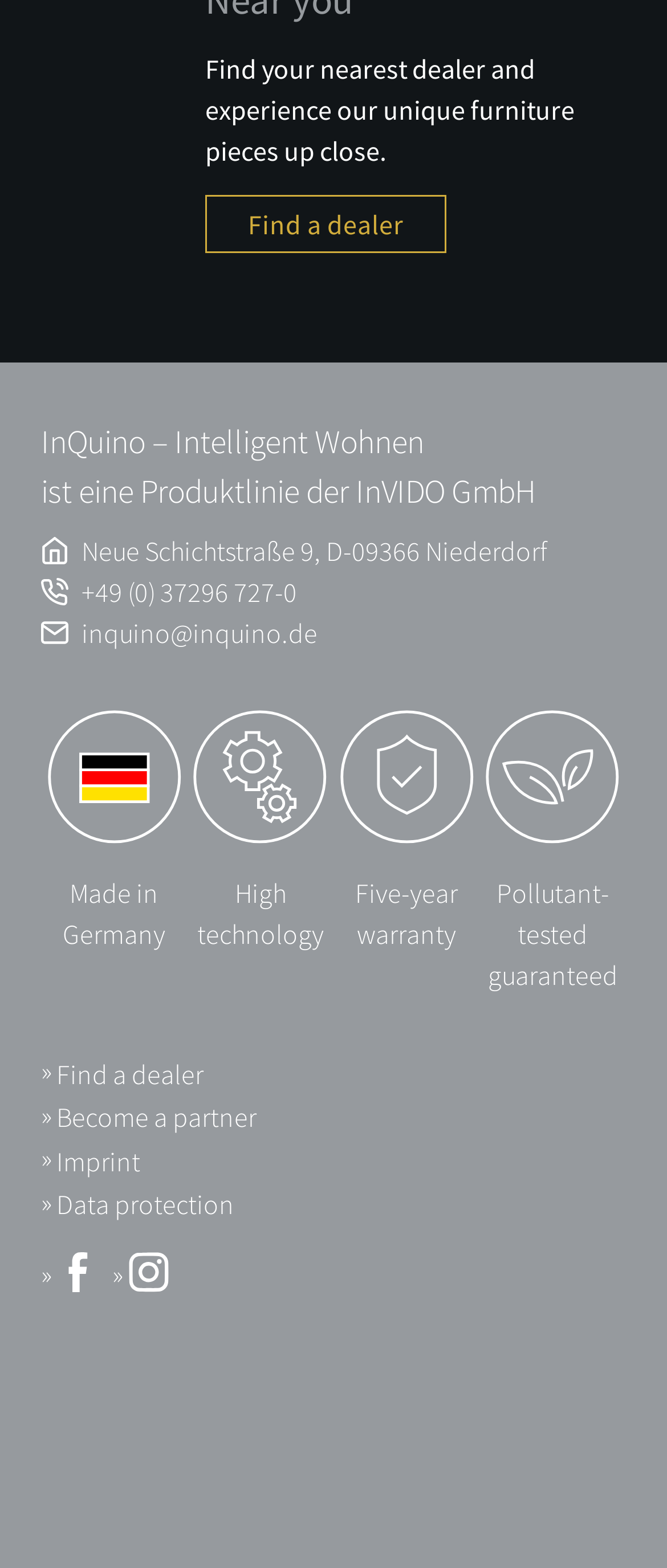Locate the bounding box coordinates of the element to click to perform the following action: 'Find a dealer'. The coordinates should be given as four float values between 0 and 1, in the form of [left, top, right, bottom].

[0.308, 0.125, 0.67, 0.162]